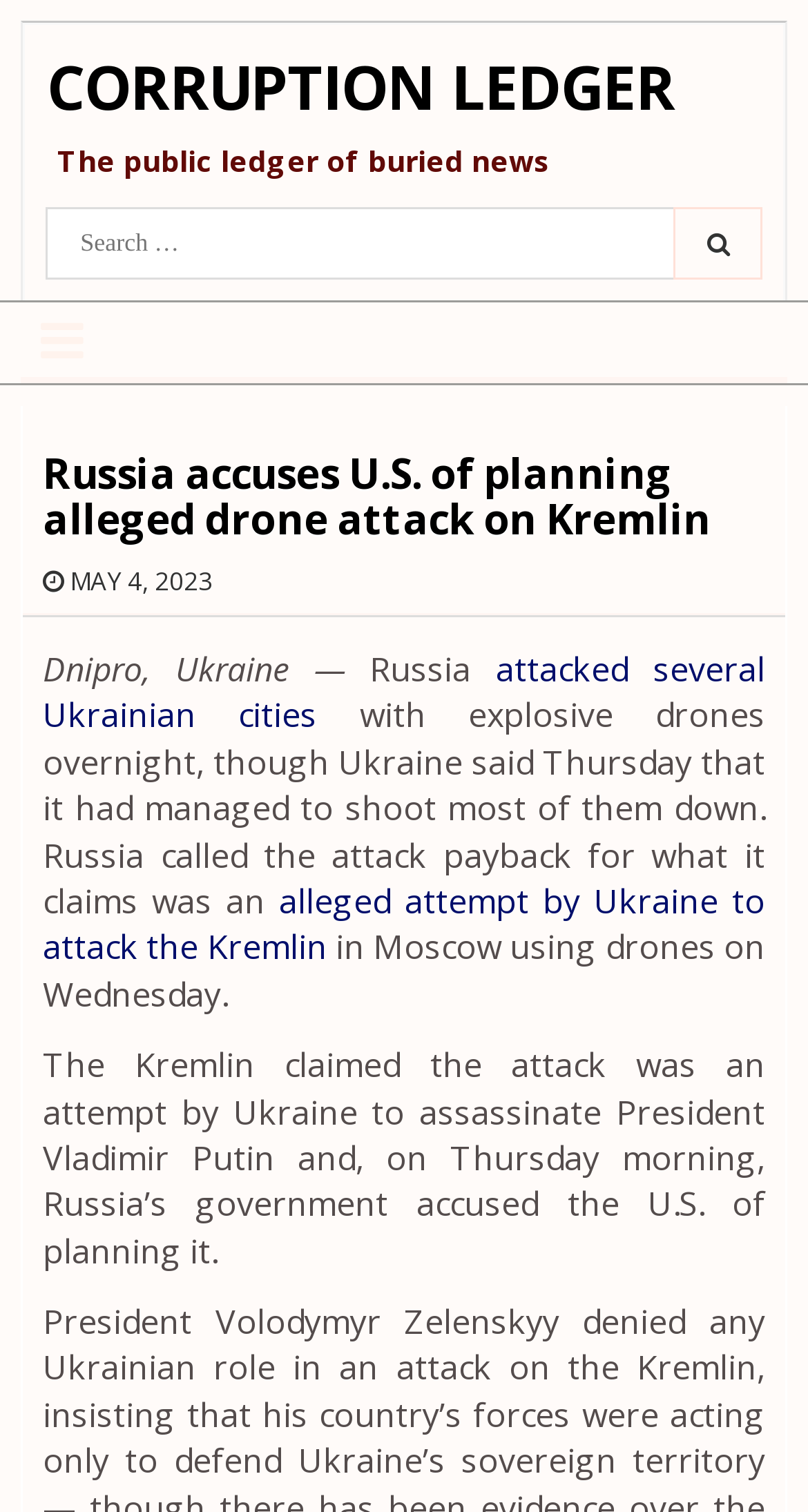What was Ukraine trying to attack?
Please provide a comprehensive answer to the question based on the webpage screenshot.

According to the article, Ukraine was allegedly trying to attack the Kremlin in Moscow using drones on Wednesday, as claimed by Russia.